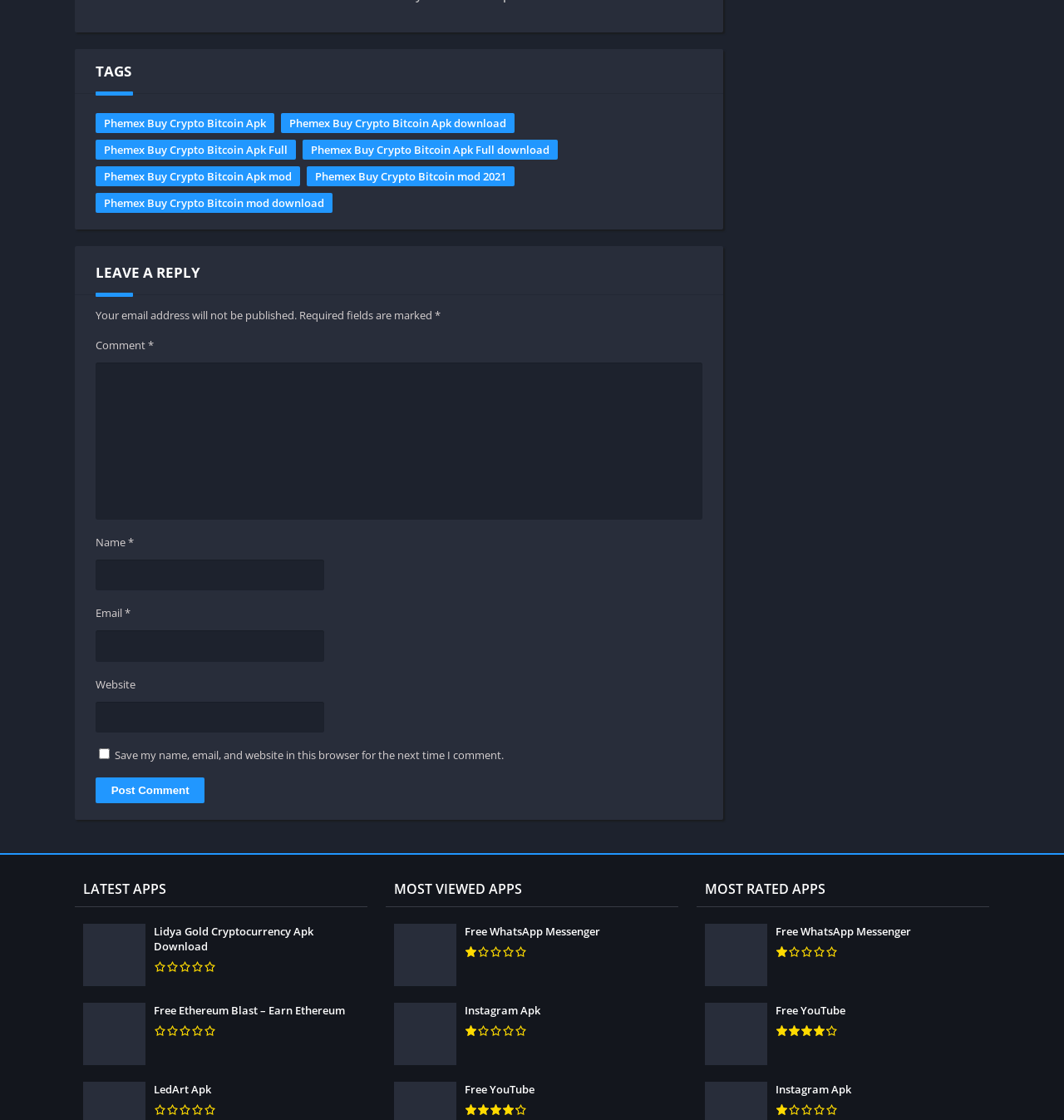What is the 'TAGS' section for?
Answer the question based on the image using a single word or a brief phrase.

To display related links